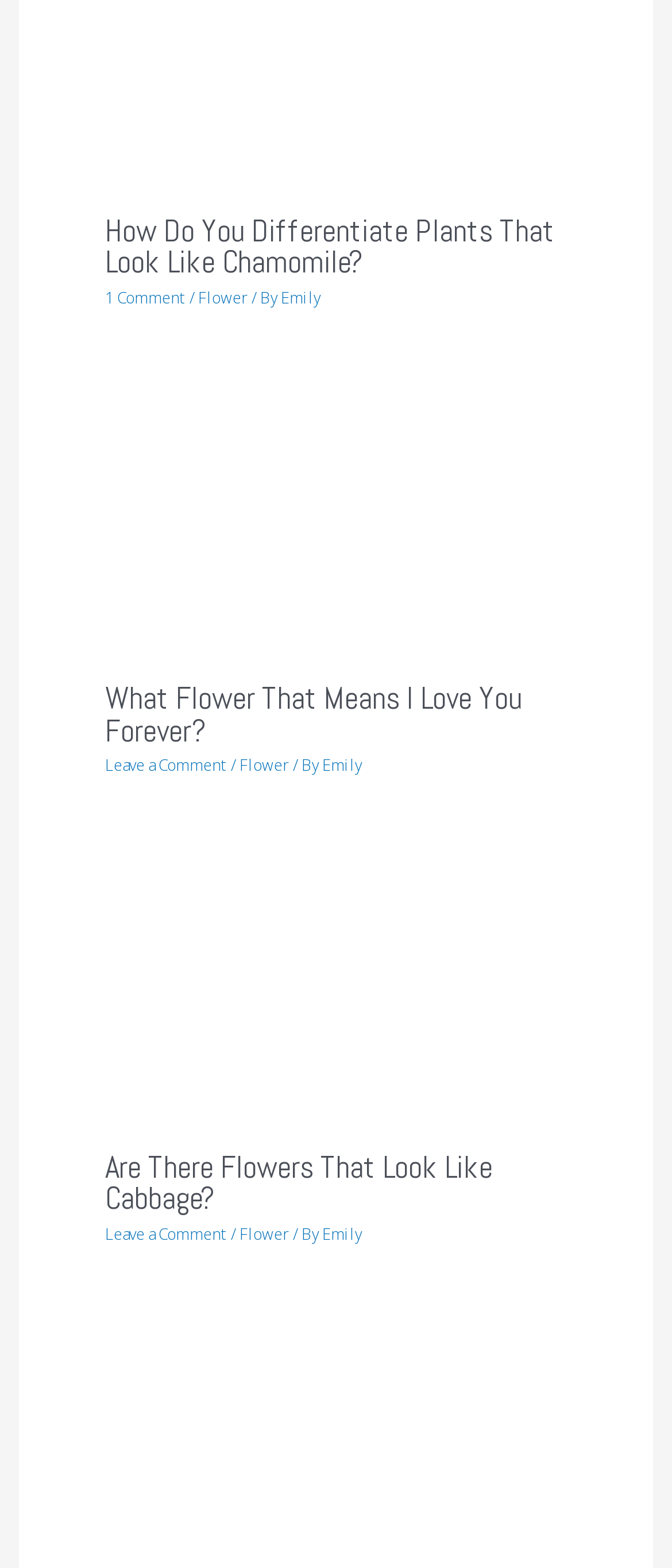Please determine the bounding box of the UI element that matches this description: Leave a Comment. The coordinates should be given as (top-left x, top-left y, bottom-right x, bottom-right y), with all values between 0 and 1.

[0.156, 0.78, 0.338, 0.794]